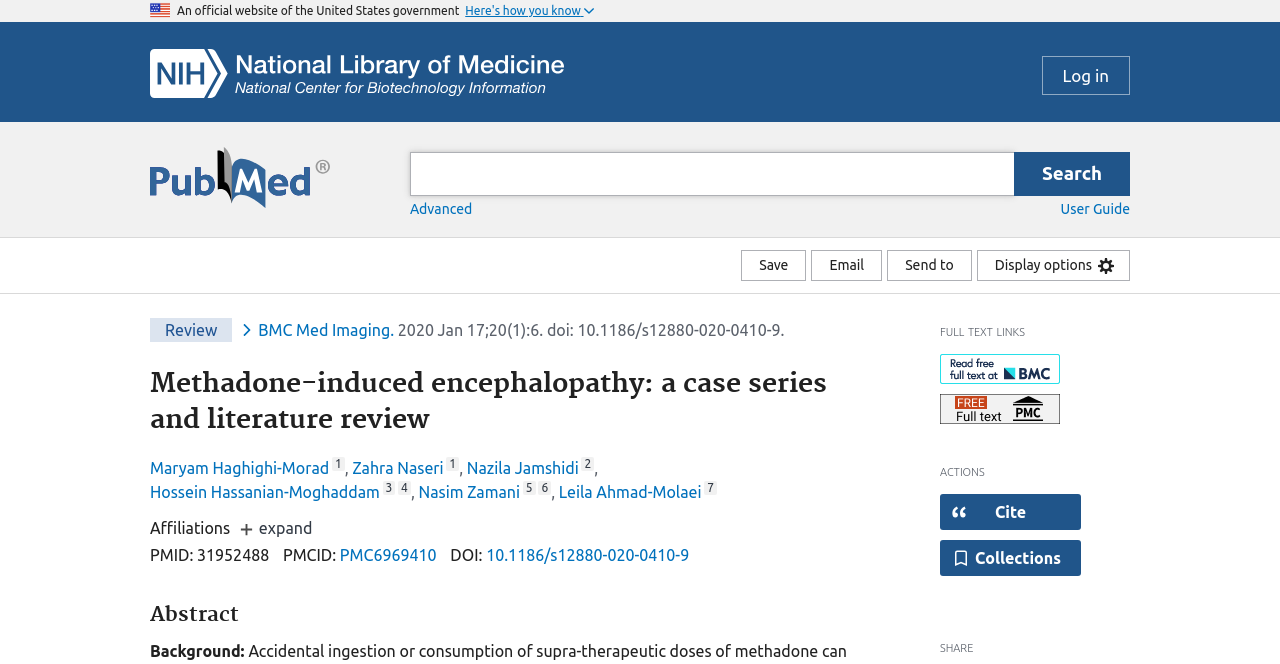Explain in detail what you observe on this webpage.

This webpage is a scientific article titled "Methadone-induced encephalopathy: a case series and literature review" on the PubMed platform. At the top, there is a header section with a U.S. flag icon, an official government website label, and a button to expand a dropdown menu. Below this, there is a search bar with a PubMed logo and a combobox to input search queries.

On the top-right corner, there are links to log in, access the user guide, and perform advanced searches. Below this, there are buttons to save, email, and send the article to others, as well as a display options button.

The main content of the webpage is divided into sections. The first section displays the article's title, authors, and affiliations. The authors' names are listed with superscript numbers corresponding to their affiliations. Below this, there are links to the full text of the article, including a free full-text option at PubMed Central.

The next section is the abstract, which provides a brief summary of the article's background, purpose, and findings. The abstract is followed by a section with links to the article's citations in different styles.

Throughout the webpage, there are various icons, logos, and images, including the NIH NLM logo, a full-text provider logo, and a PubMed logo. The layout is organized, with clear headings and concise text, making it easy to navigate and read.